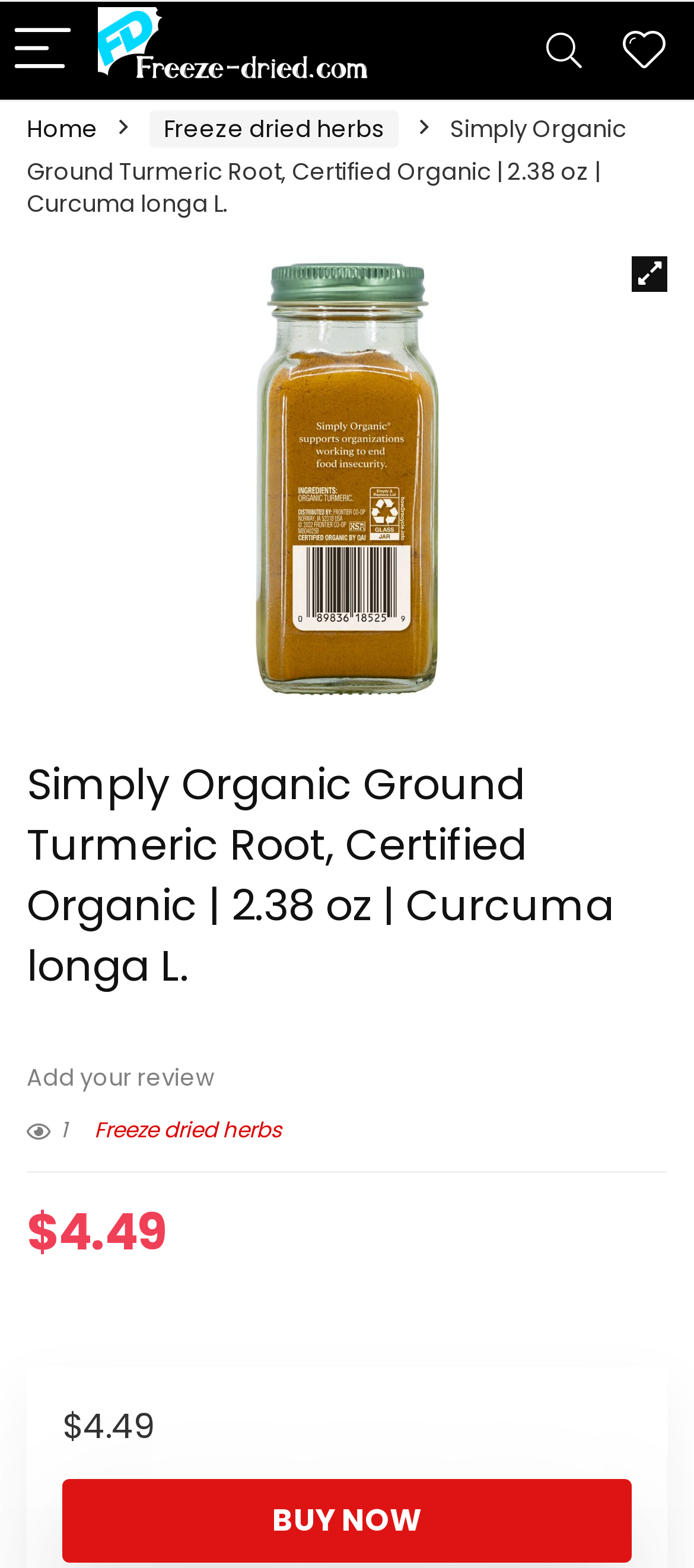How much does the product cost?
Using the image provided, answer with just one word or phrase.

$4.49